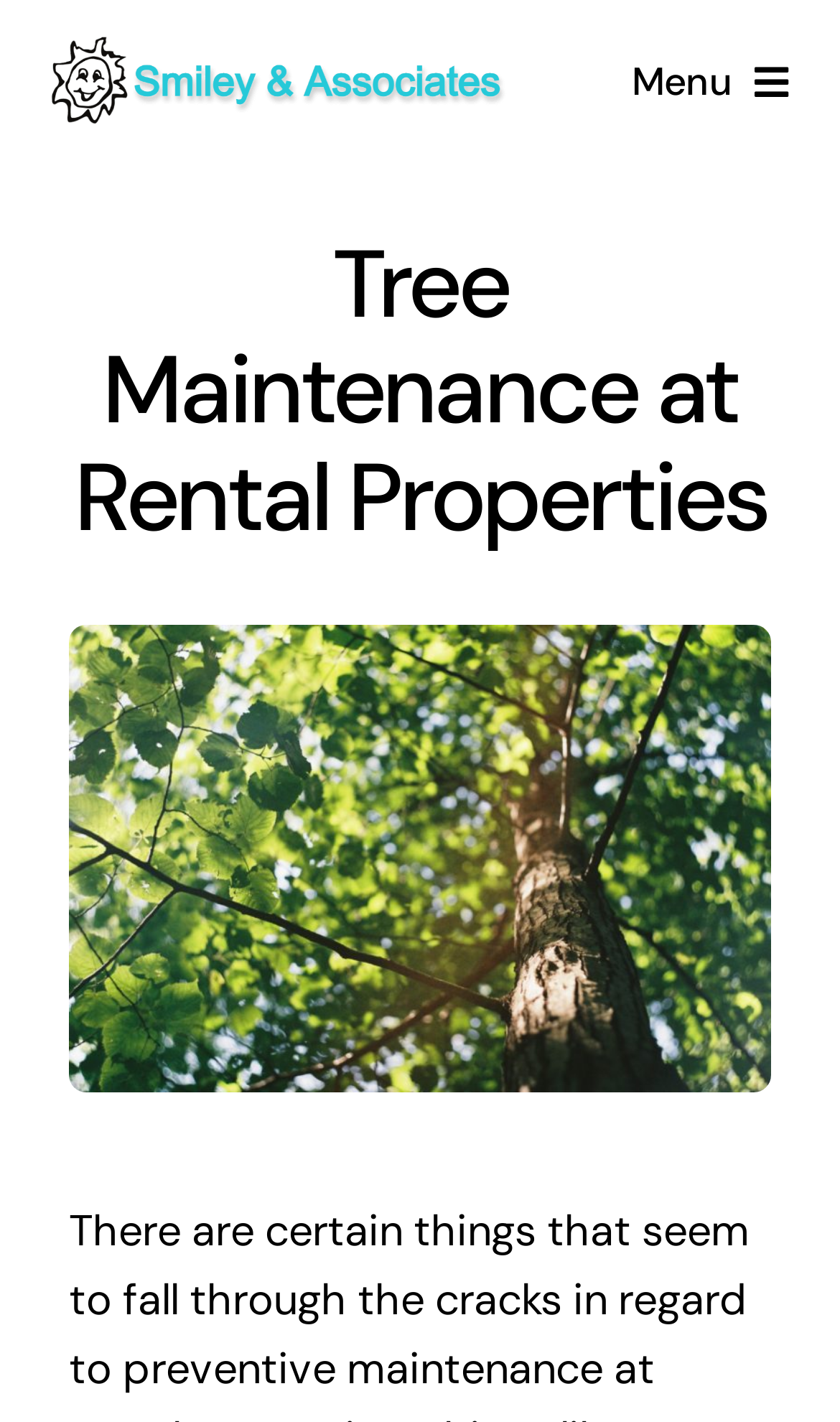What is the purpose of the button with the menu icon?
Look at the screenshot and provide an in-depth answer.

I found a 'button' element with the description 'Menu  ' that has an 'expanded' property set to 'False'. This suggests that the button is used to expand the main menu, which is confirmed by the fact that it has a 'controls' property referencing the 'menu-main-menu' element.